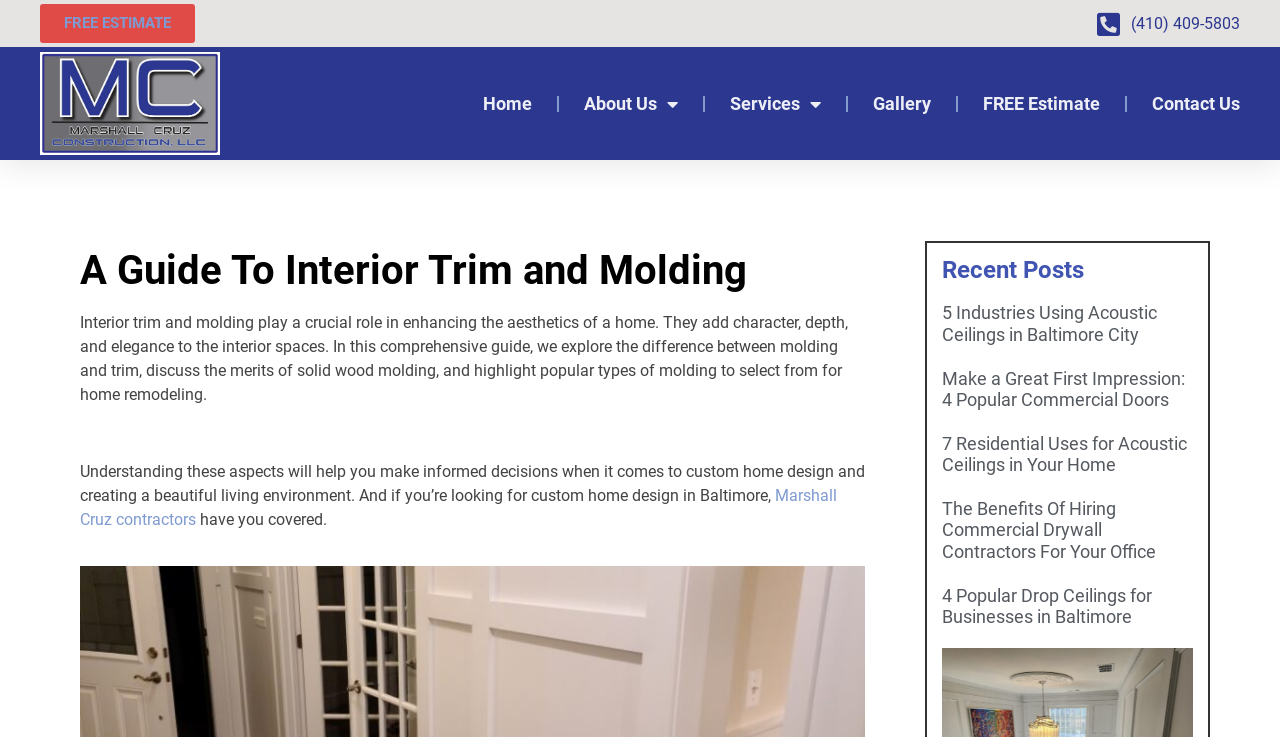What is the purpose of interior trim and molding?
Using the image, provide a concise answer in one word or a short phrase.

Add character, depth, and elegance